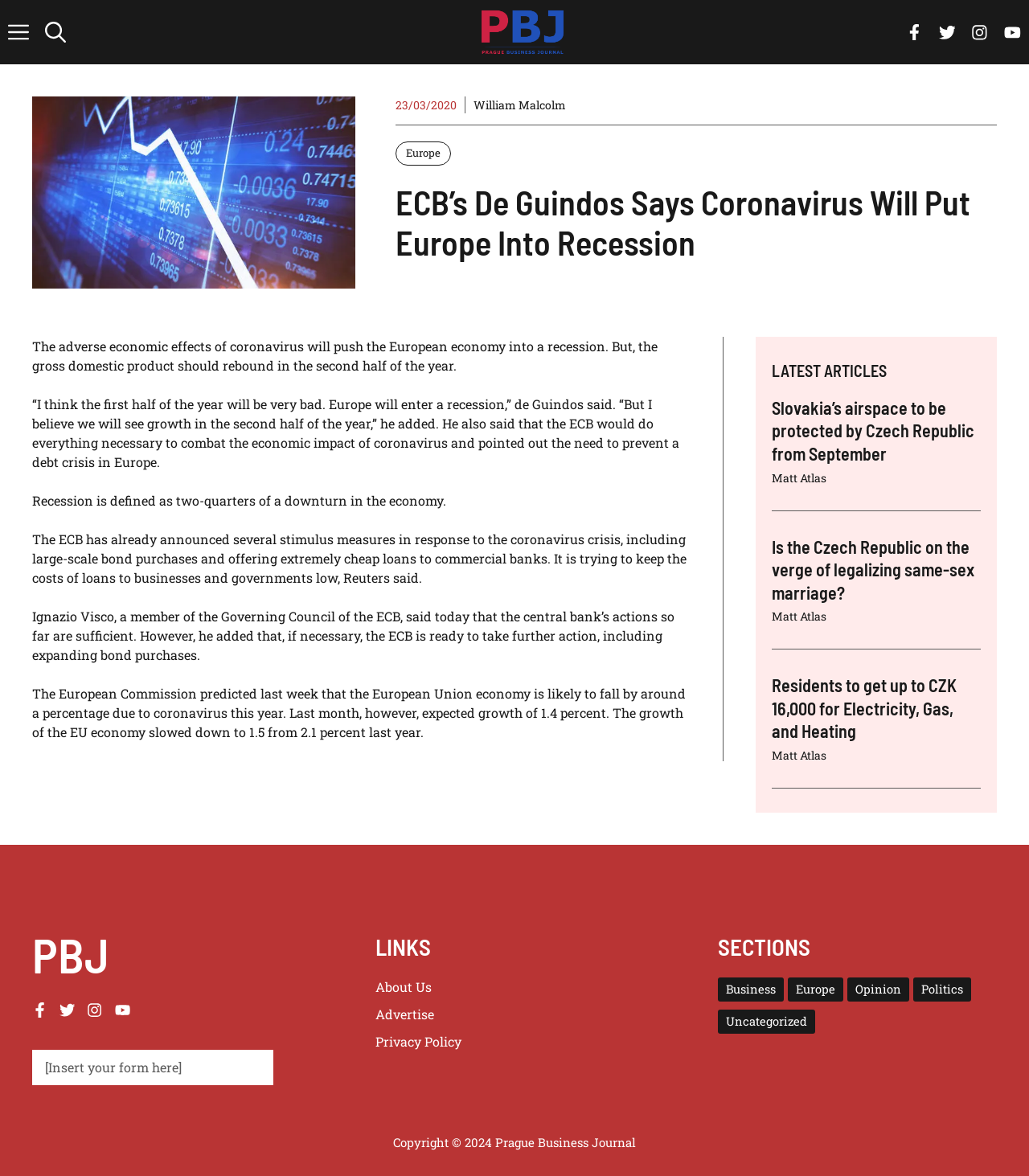Answer the question in one word or a short phrase:
What is the predicted growth of the EU economy?

1.4 percent